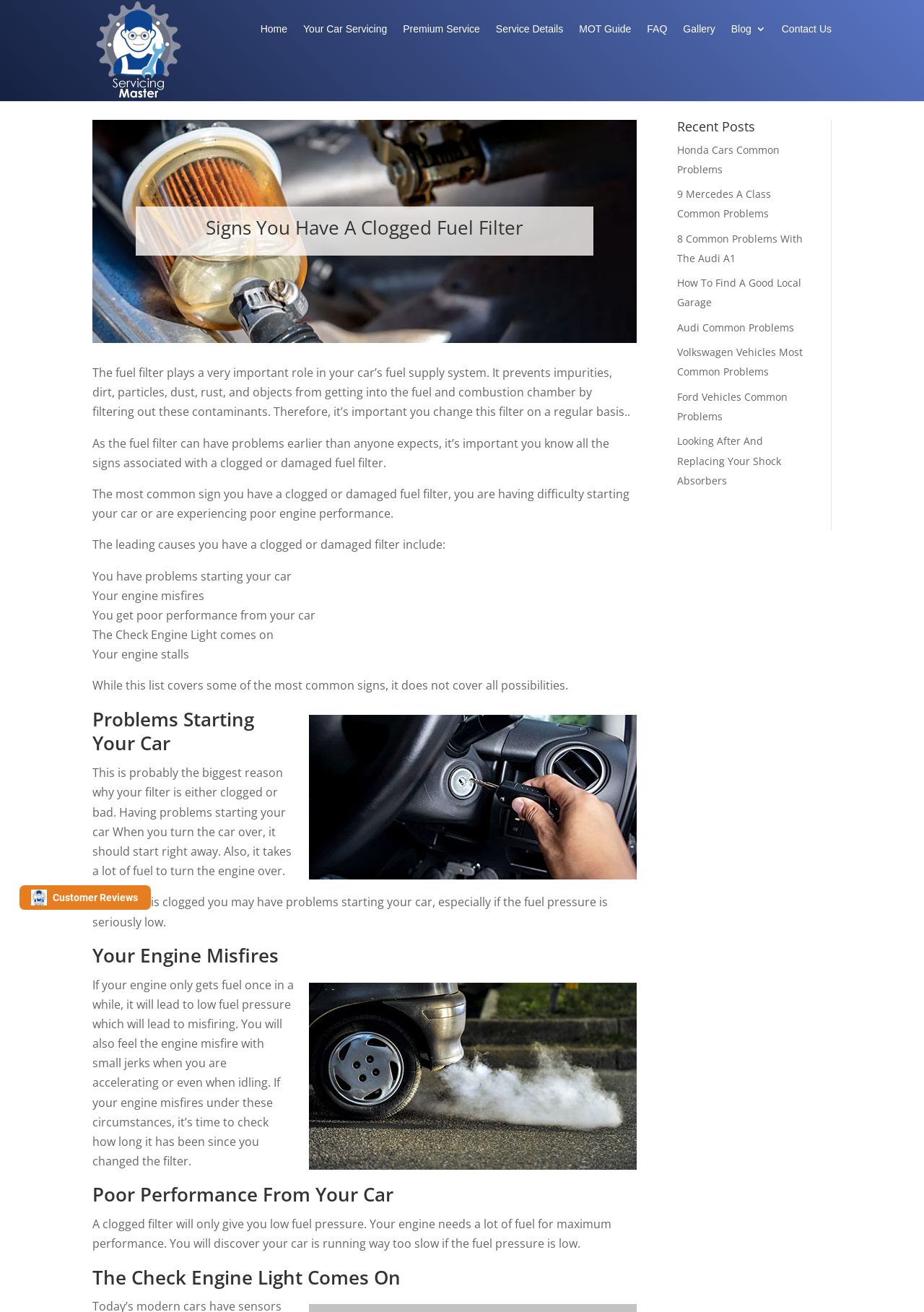Can you specify the bounding box coordinates for the region that should be clicked to fulfill this instruction: "Read the 'Signs You Have A Clogged Fuel Filter' article".

[0.166, 0.166, 0.623, 0.186]